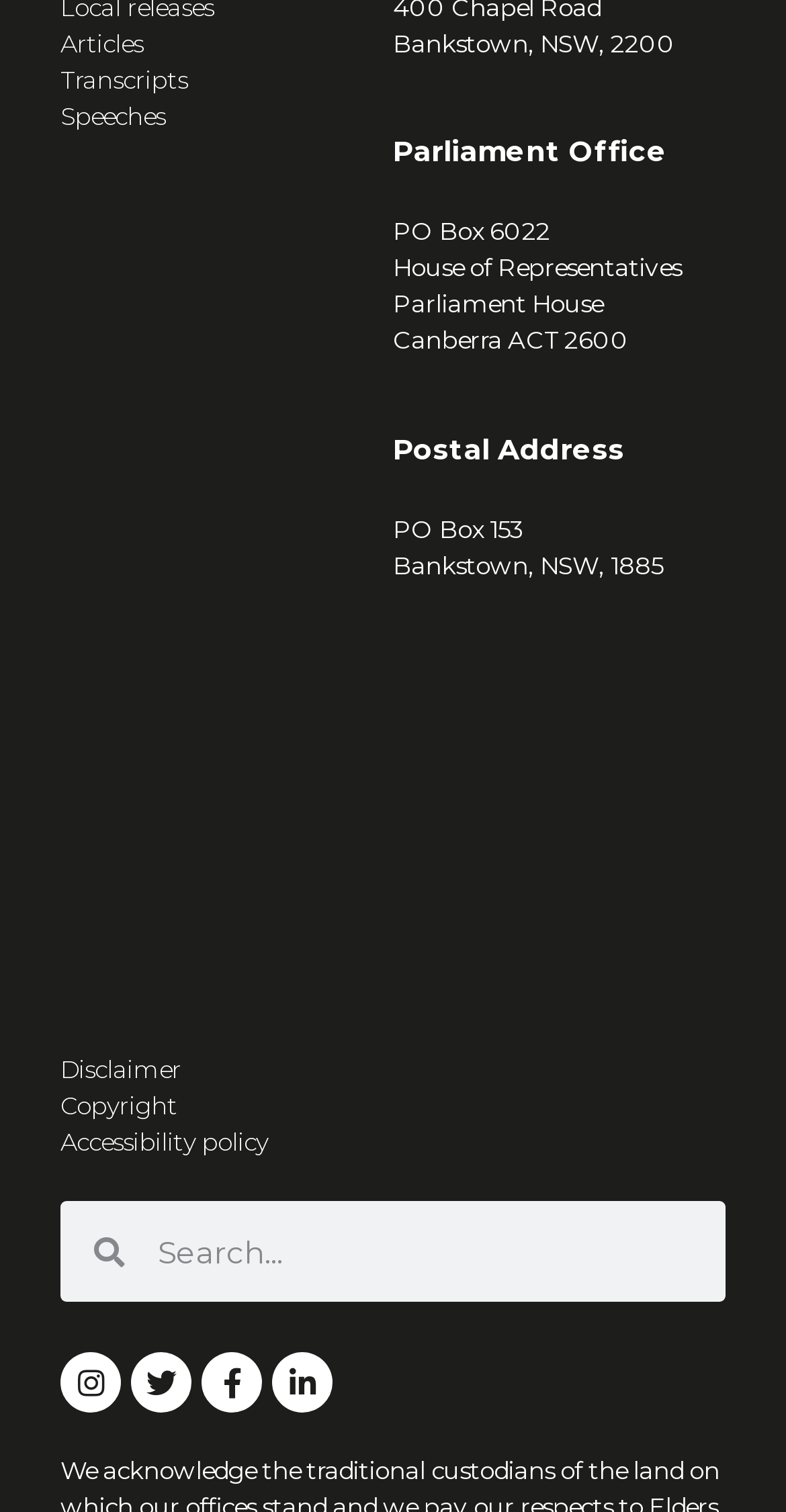Determine the bounding box coordinates for the area that needs to be clicked to fulfill this task: "Get help and support". The coordinates must be given as four float numbers between 0 and 1, i.e., [left, top, right, bottom].

None